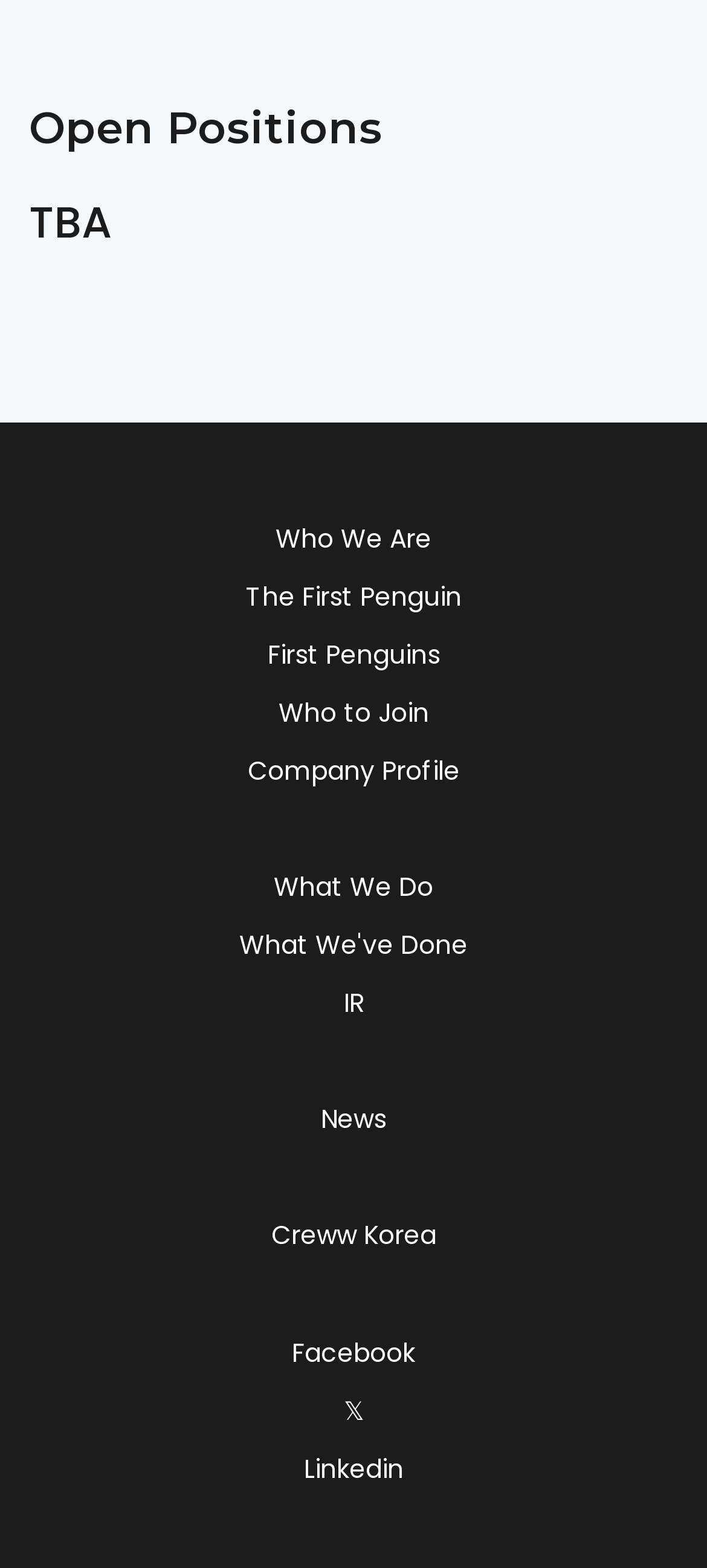Reply to the question with a single word or phrase:
What is the first link in the webpage?

Who We Are